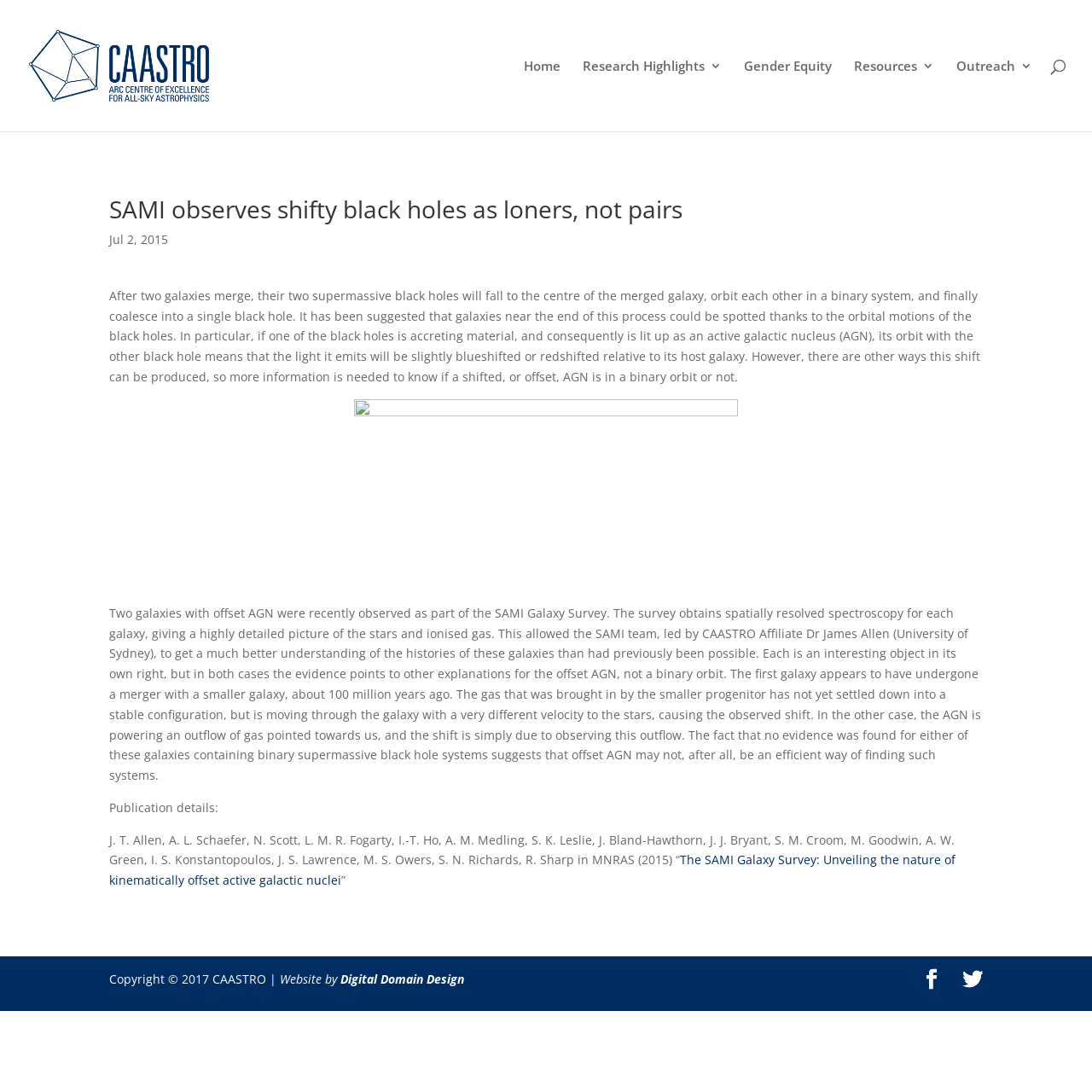Find the bounding box coordinates for the HTML element described in this sentence: "alt="CAASTRO | Legacy"". Provide the coordinates as four float numbers between 0 and 1, in the format [left, top, right, bottom].

[0.027, 0.051, 0.192, 0.066]